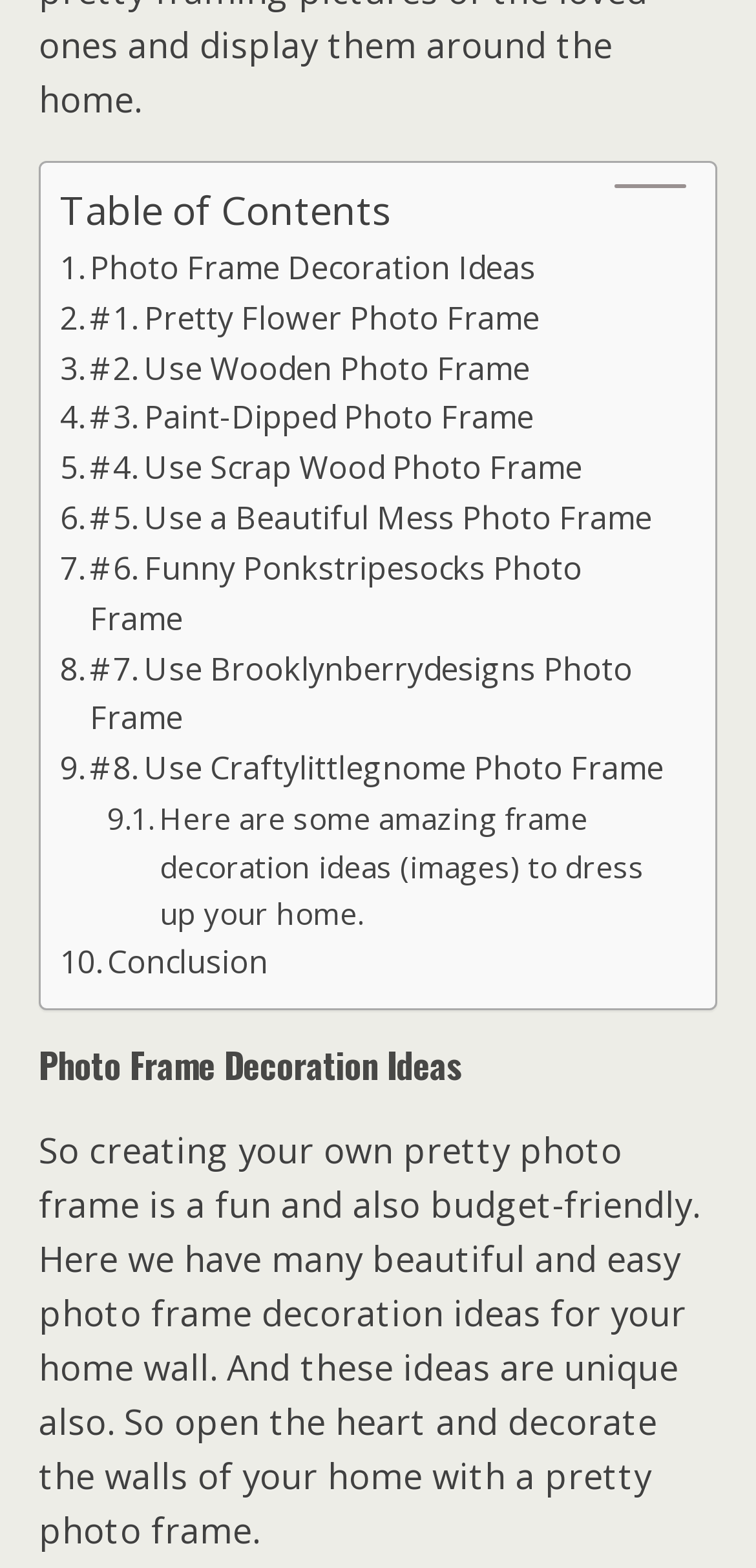Please identify the bounding box coordinates of the element's region that should be clicked to execute the following instruction: "View 'Photo Frame Decoration Ideas'". The bounding box coordinates must be four float numbers between 0 and 1, i.e., [left, top, right, bottom].

[0.051, 0.665, 0.949, 0.694]